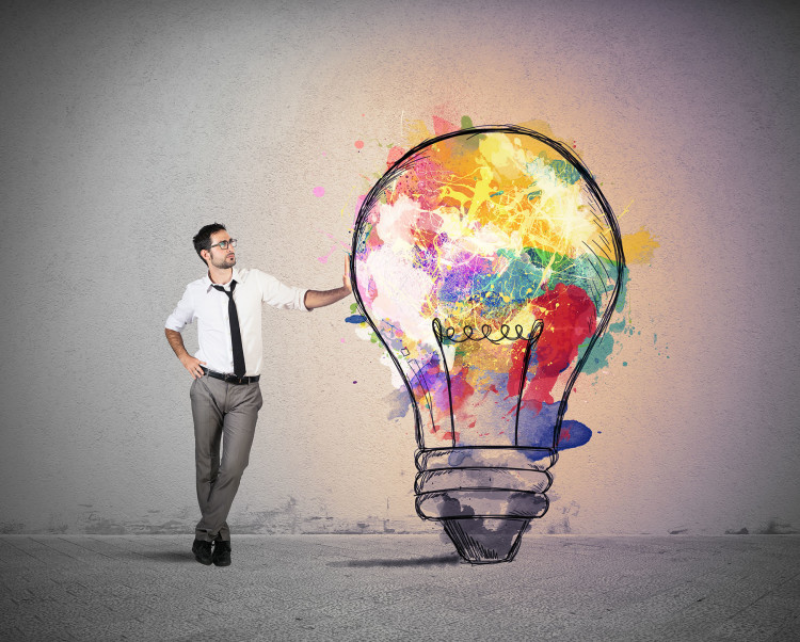Answer the question below in one word or phrase:
What is the color of the man's shirt?

white